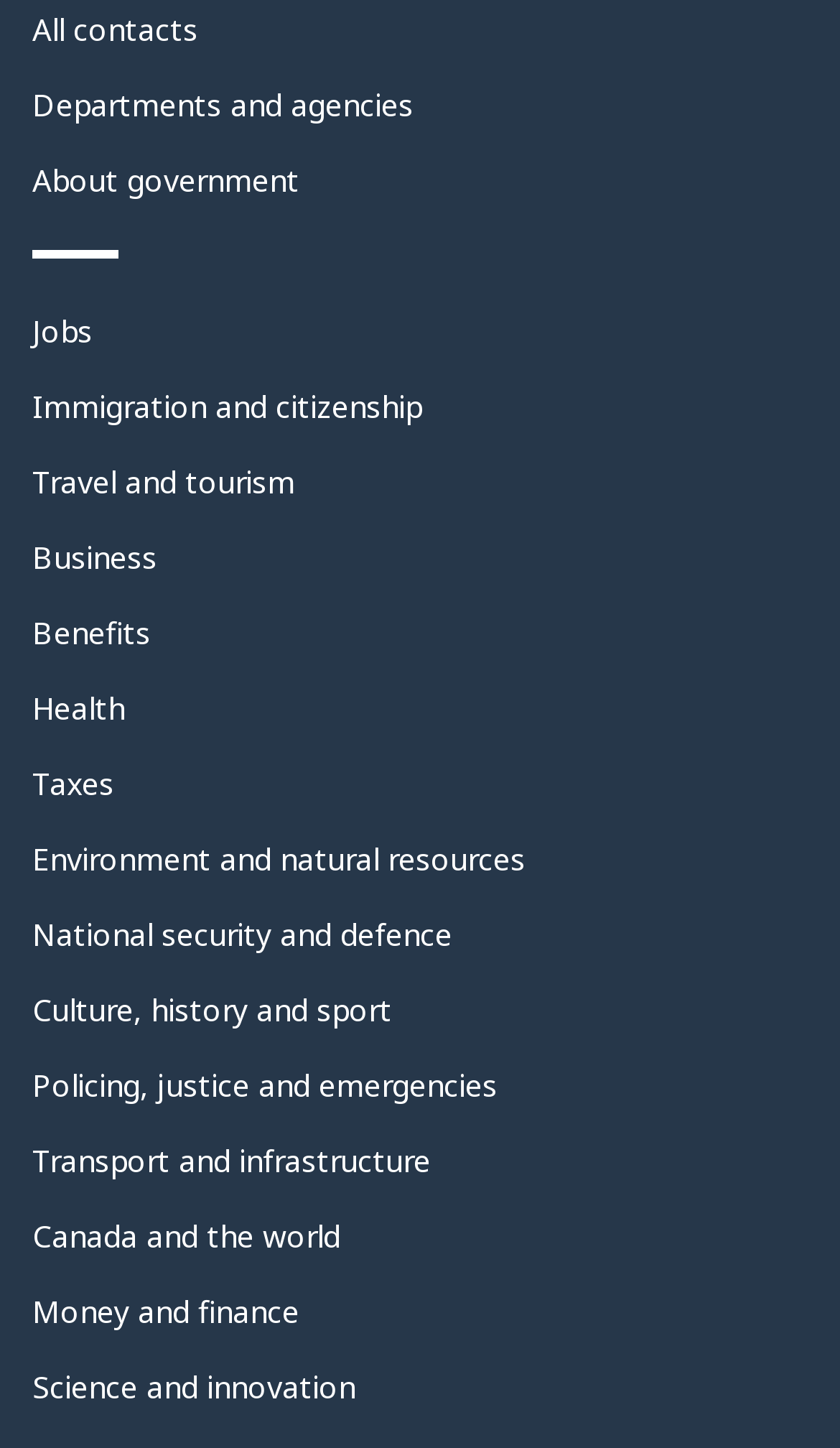How many links are there on the webpage?
Respond with a short answer, either a single word or a phrase, based on the image.

19